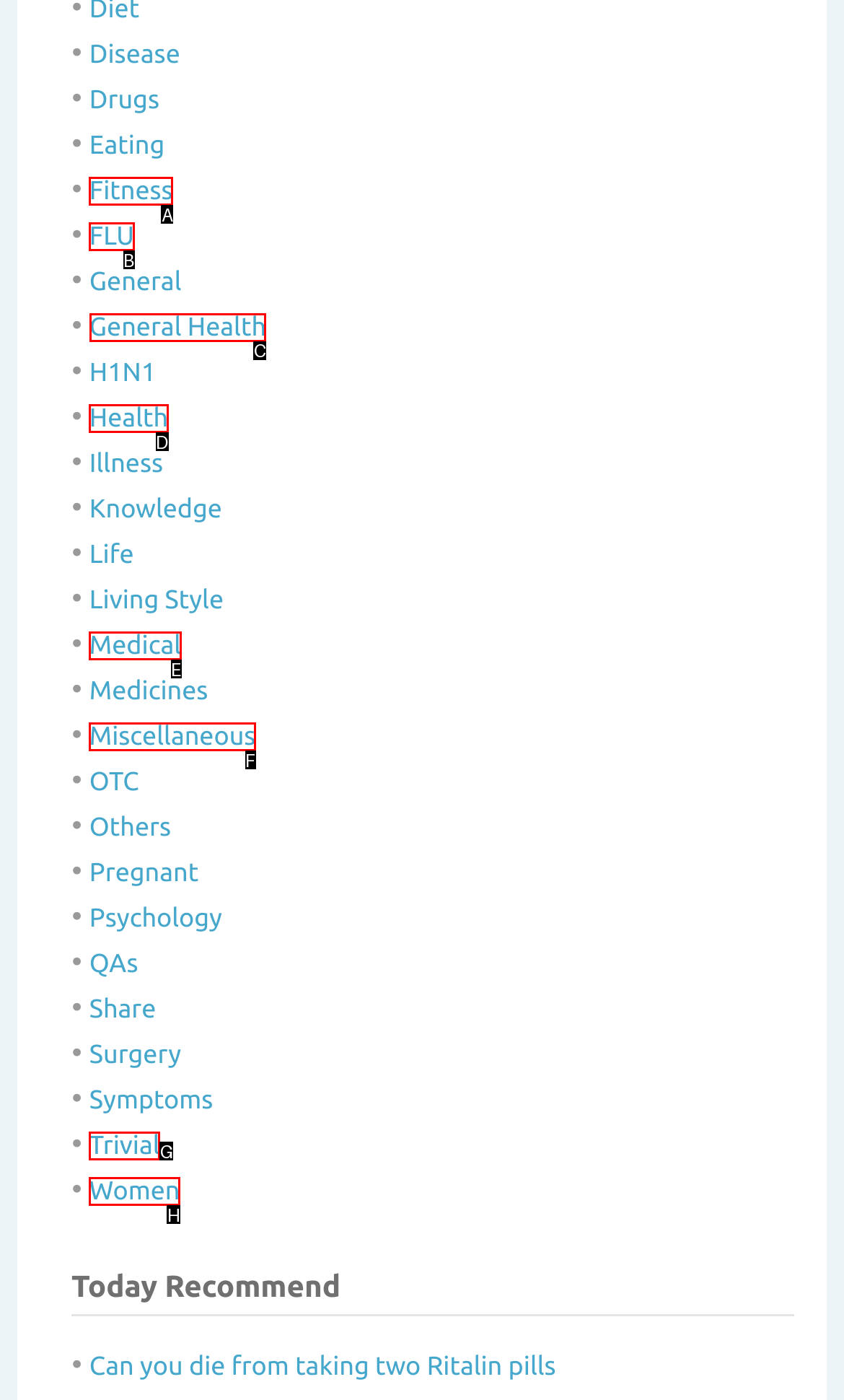Tell me which UI element to click to fulfill the given task: Explore General Health. Respond with the letter of the correct option directly.

C